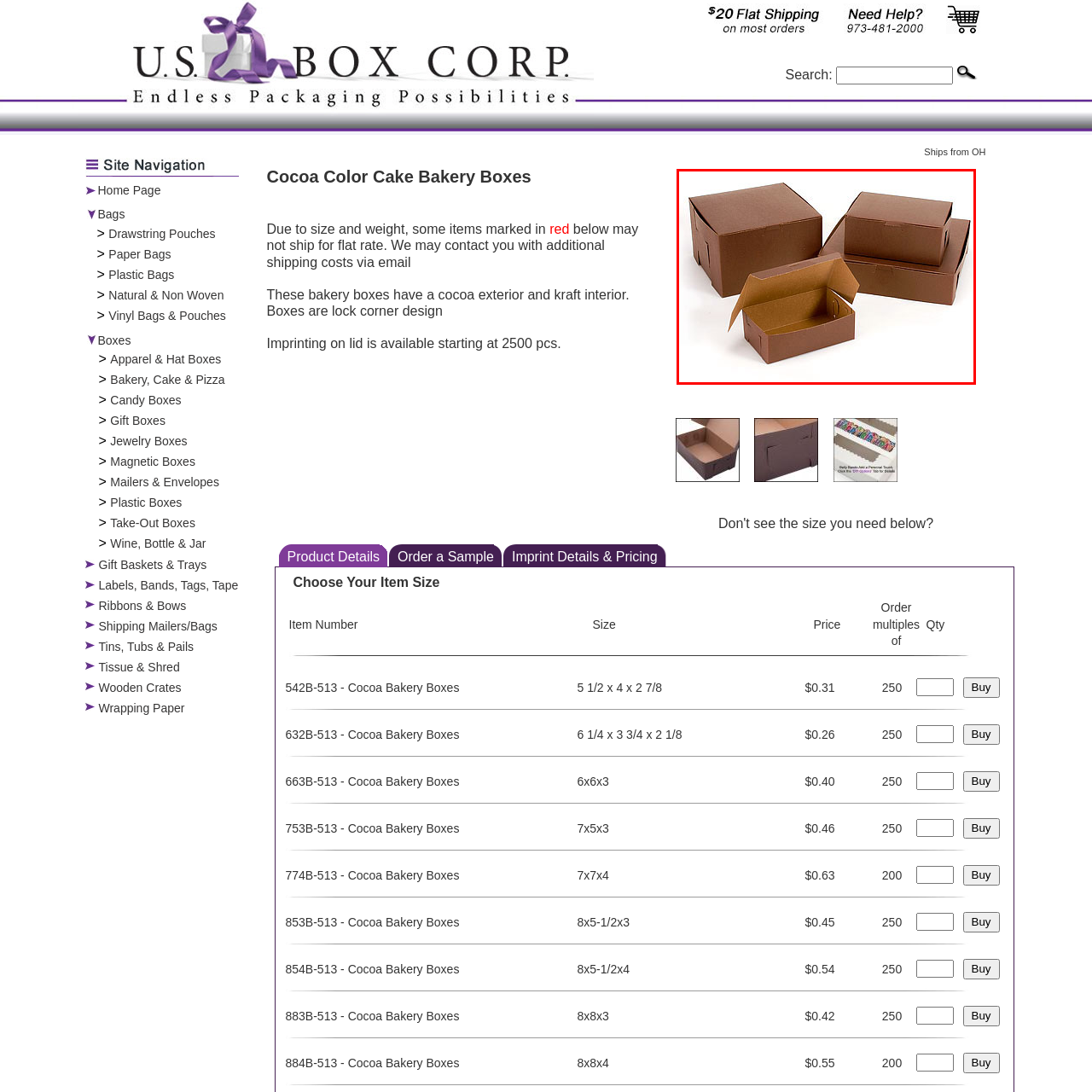Please scrutinize the image encapsulated by the red bounding box and provide an elaborate answer to the next question based on the details in the image: What is the benefit of the boxes' design?

The benefit of the boxes' design is their durability, which ensures that they can safely transport baked goods while maintaining a professional appearance. This is stated in the caption as one of the key features of the boxes.